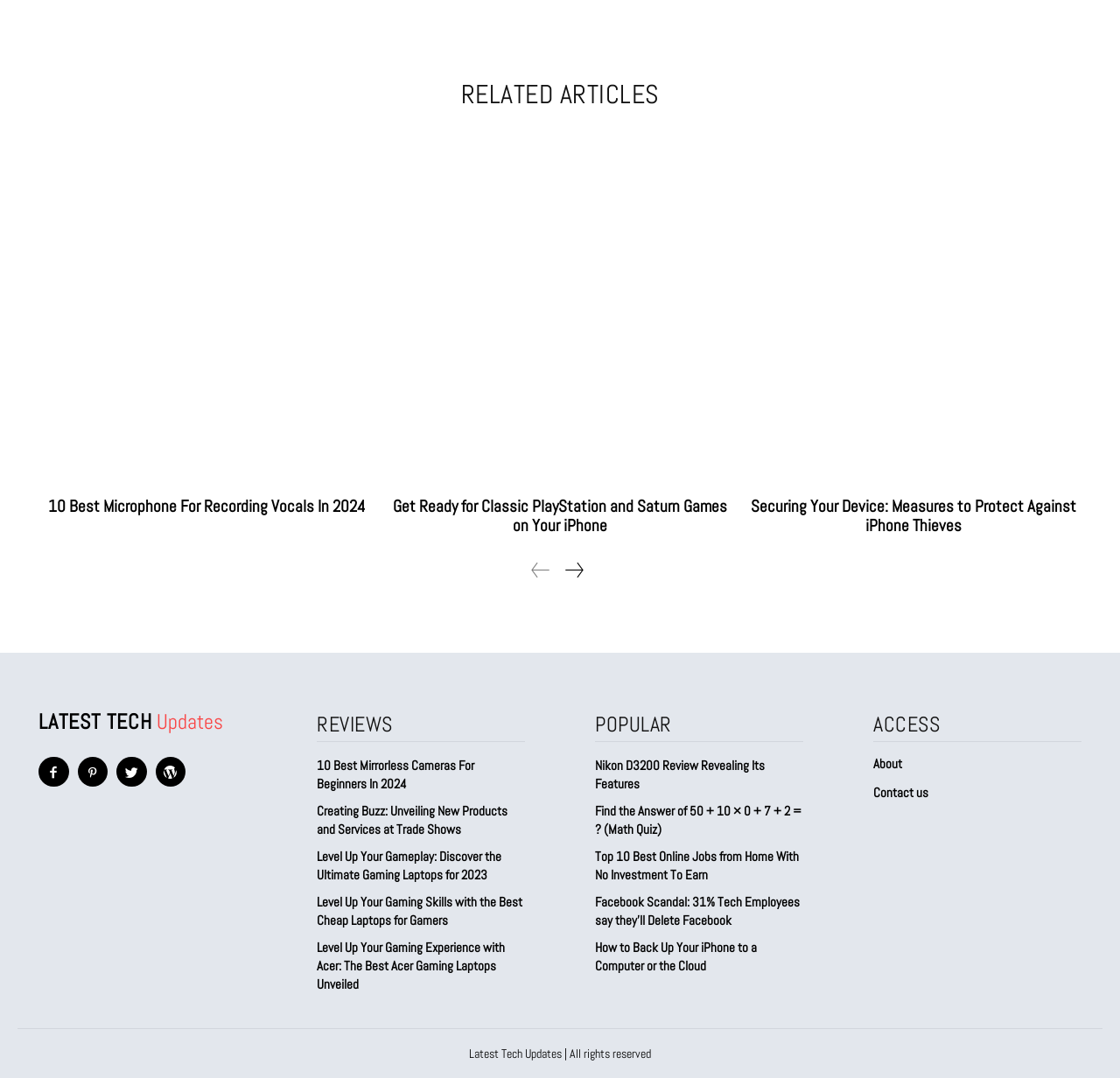Provide a thorough and detailed response to the question by examining the image: 
How many links are there in the 'REVIEWS' section?

The 'REVIEWS' section has four links, which are '10 Best Mirrorless Cameras For Beginners In 2024', 'Creating Buzz: Unveiling New Products and Services at Trade Shows', 'Level Up Your Gameplay: Discover the Ultimate Gaming Laptops for 2023', and 'Level Up Your Gaming Skills with the Best Cheap Laptops for Gamers'.